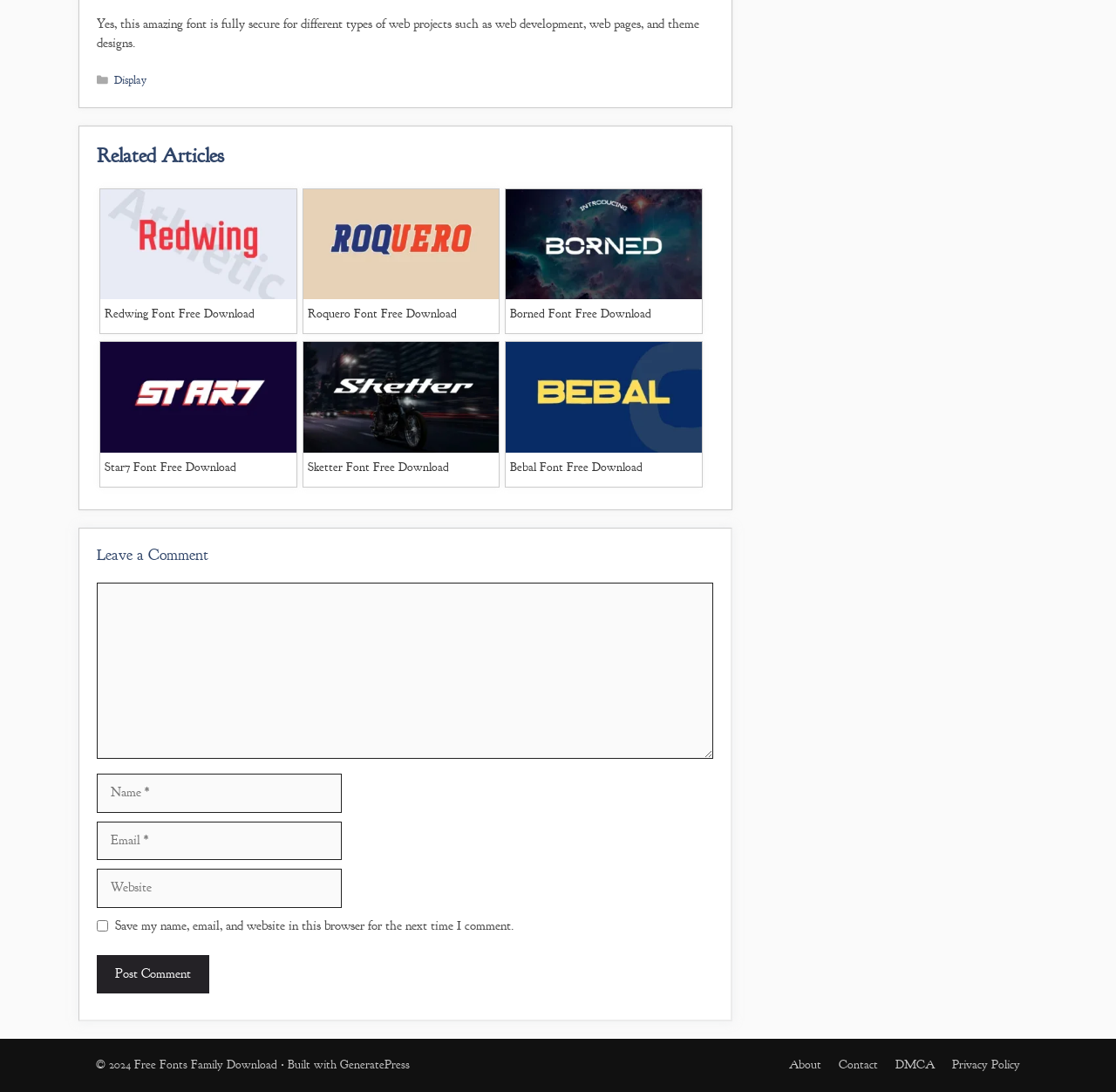Based on the image, provide a detailed response to the question:
What is the copyright year of this website?

The copyright information at the bottom of the webpage indicates that the website's copyright year is 2024.